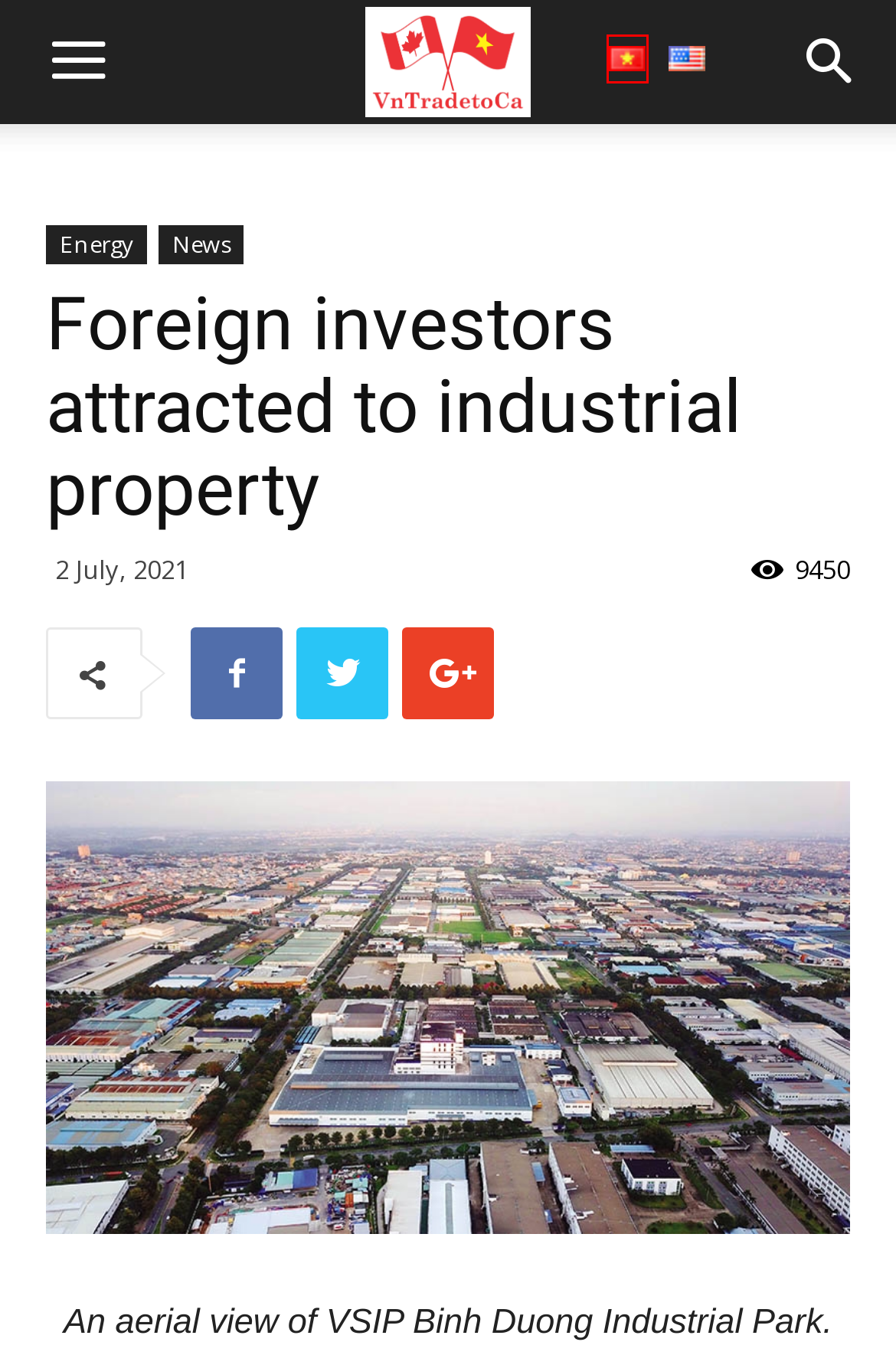Examine the screenshot of a webpage featuring a red bounding box and identify the best matching webpage description for the new page that results from clicking the element within the box. Here are the options:
A. Entrepreneurship in the Fourth Industry Revolution era | Vietnam Trade Office in Canada
B. Finding Vietnamese partners | Vietnam Trade Office in Canada
C. energy | Vietnam Trade Office in Canada
D. Energy | Vietnam Trade Office in Canada
E. cashew | Vietnam Trade Office in Canada
F. sen foods | Vietnam Trade Office in Canada
G. News | Vietnam Trade Office in Canada
H. Vietnam Trade Office in Canada

H